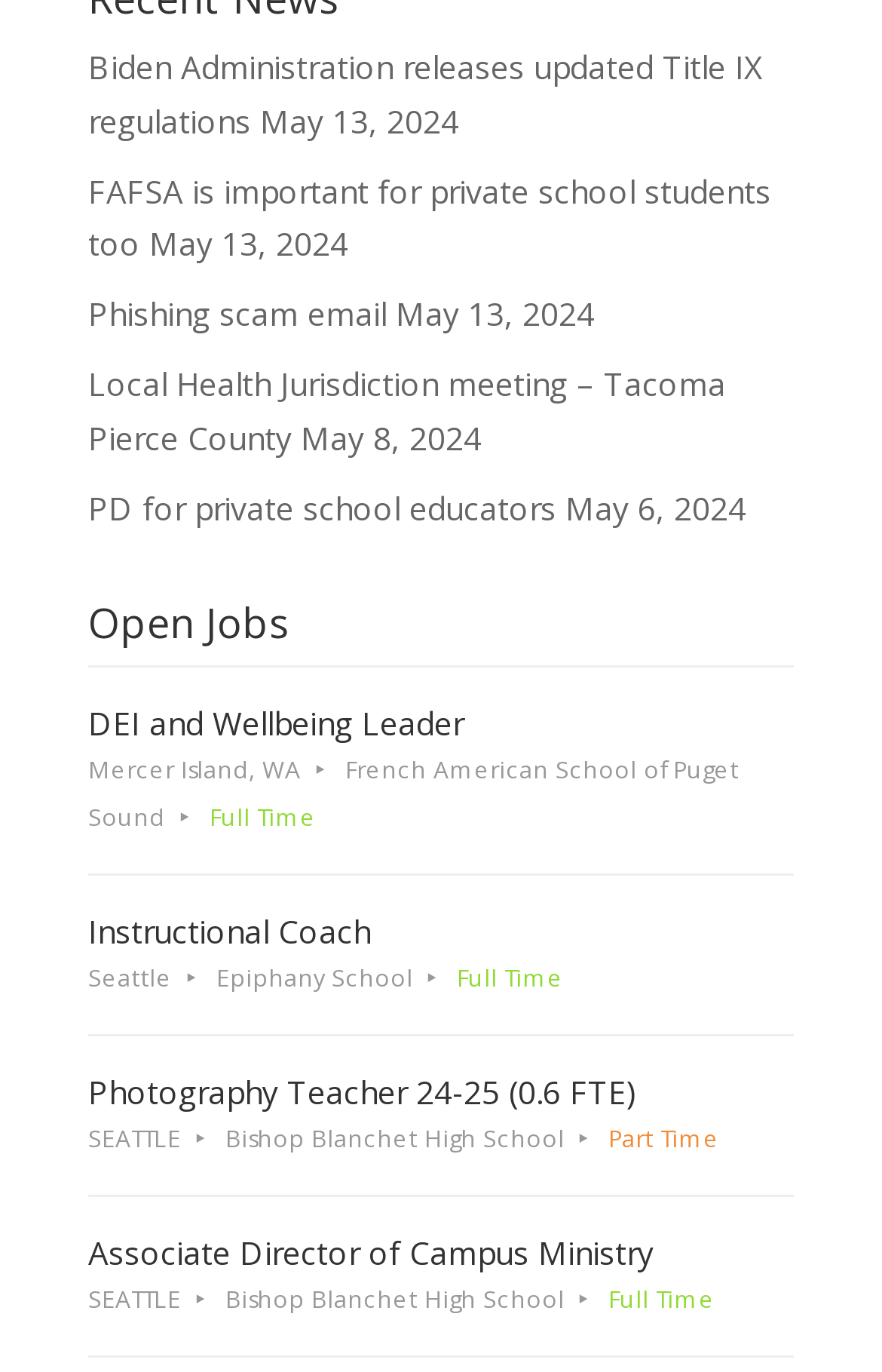What is the date of the 'Phishing scam email' news article?
Please provide a single word or phrase based on the screenshot.

May 13, 2024